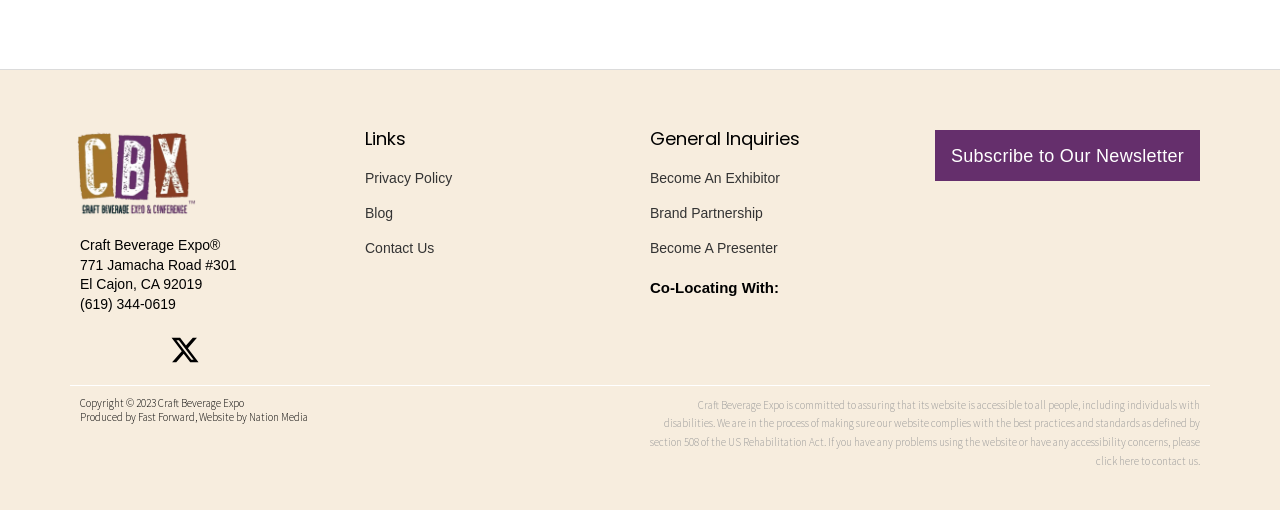What is the name of the event?
Use the image to give a comprehensive and detailed response to the question.

The name of the event can be found in the top-left corner of the webpage, where it is displayed as an image and also written in text as 'Craft Beverage Expo®'.